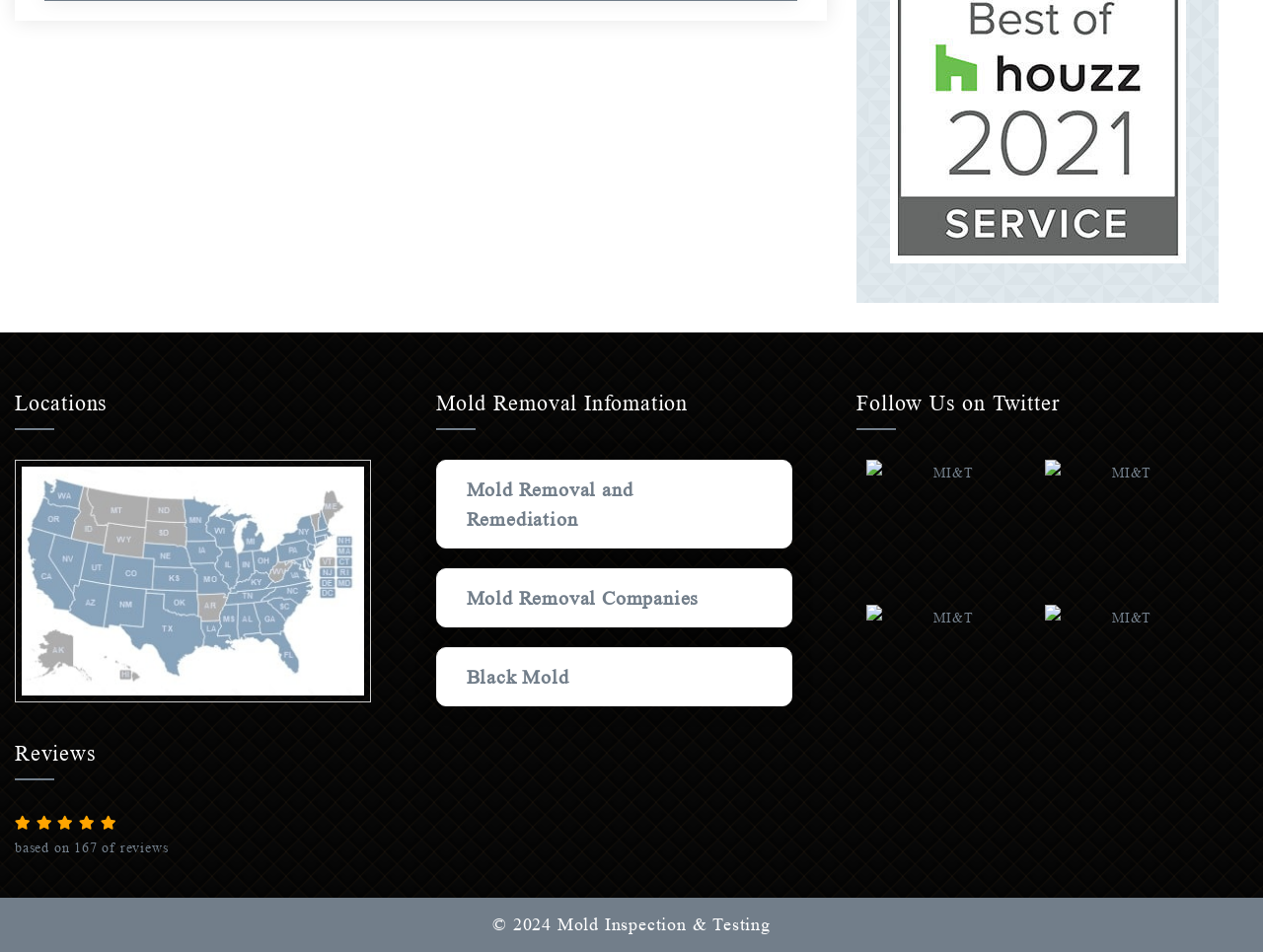Given the description "Mold Removal Companies", provide the bounding box coordinates of the corresponding UI element.

[0.369, 0.617, 0.56, 0.64]